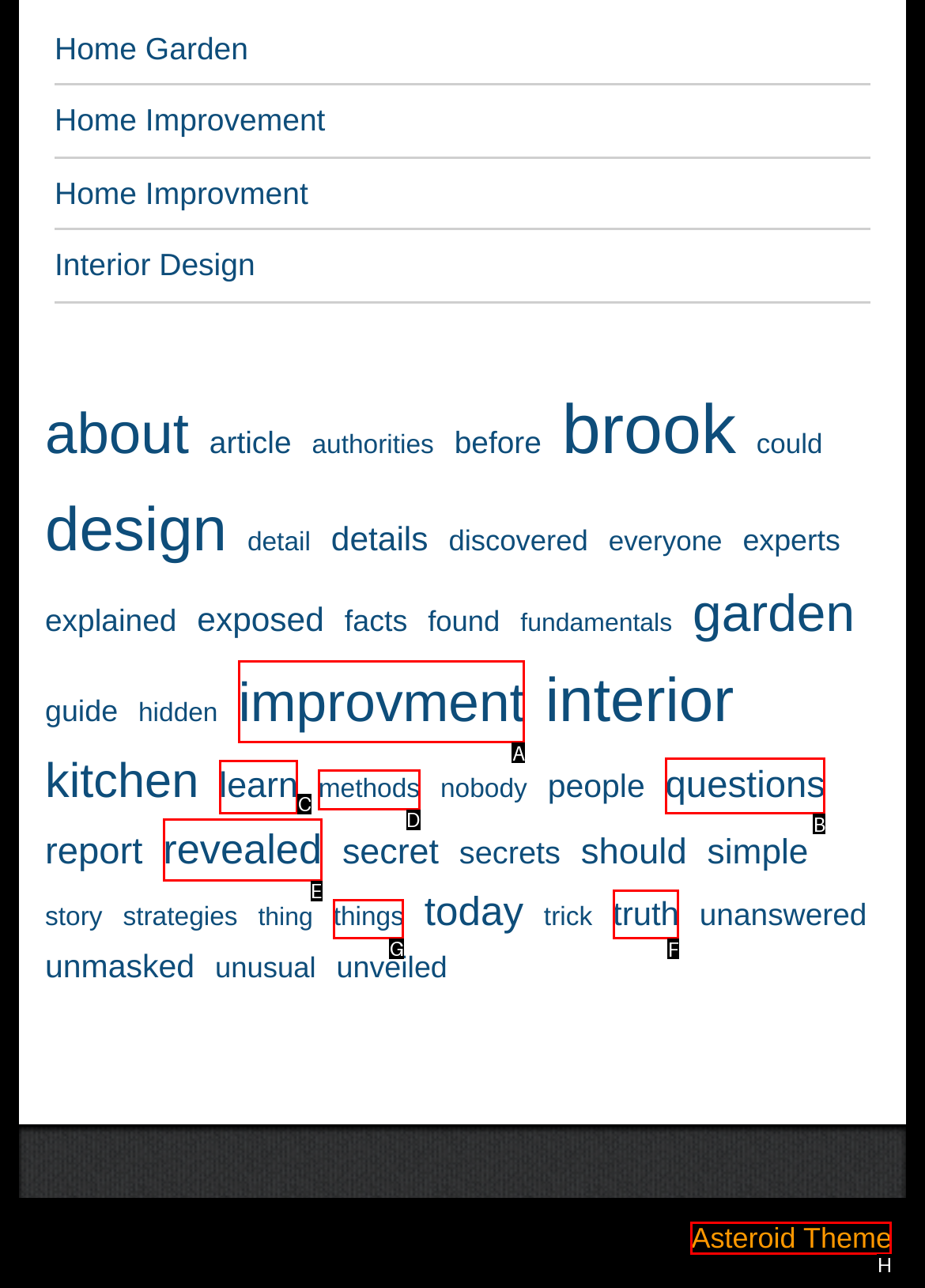Select the correct HTML element to complete the following task: Explore Asteroid Theme
Provide the letter of the choice directly from the given options.

H